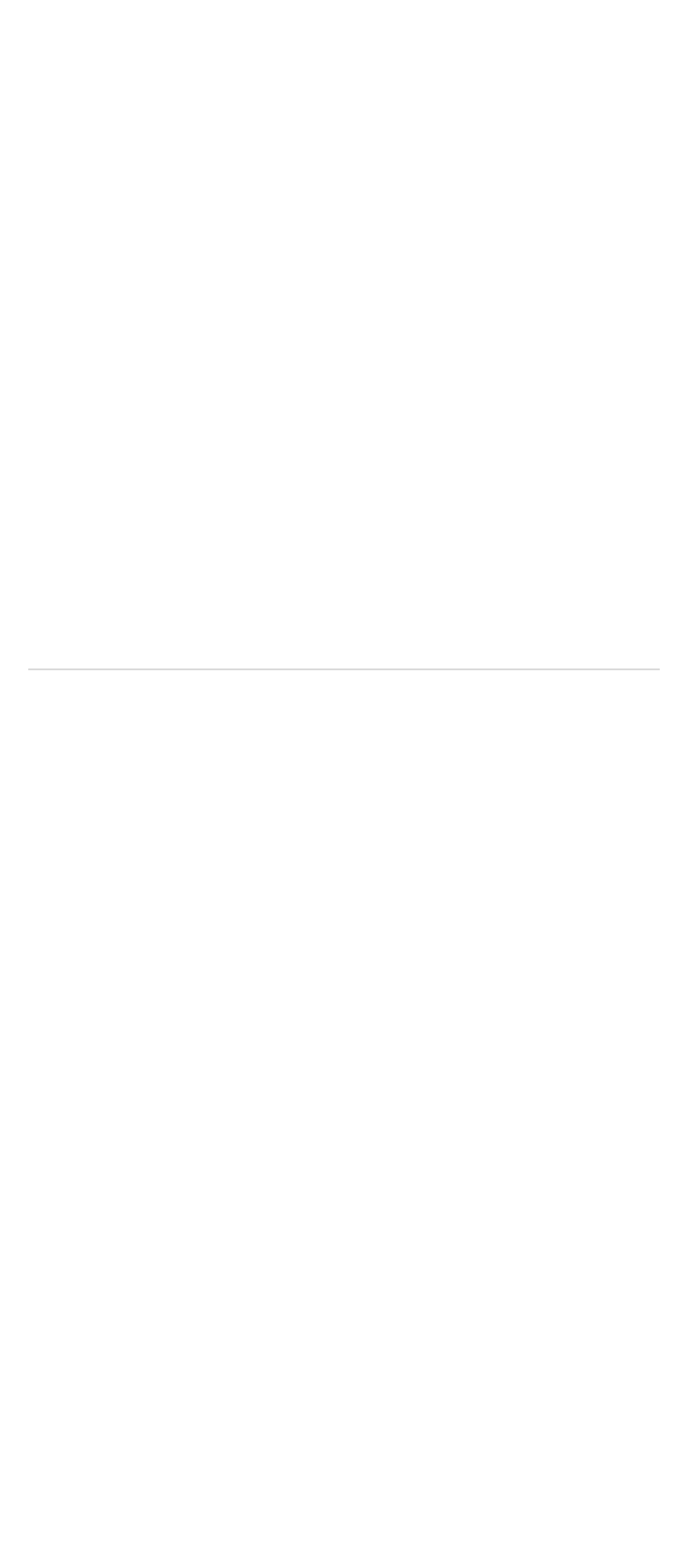Use a single word or phrase to answer the question:
What is the vertical position of the 'Saimall Distribution' link?

Above 'Startec' link